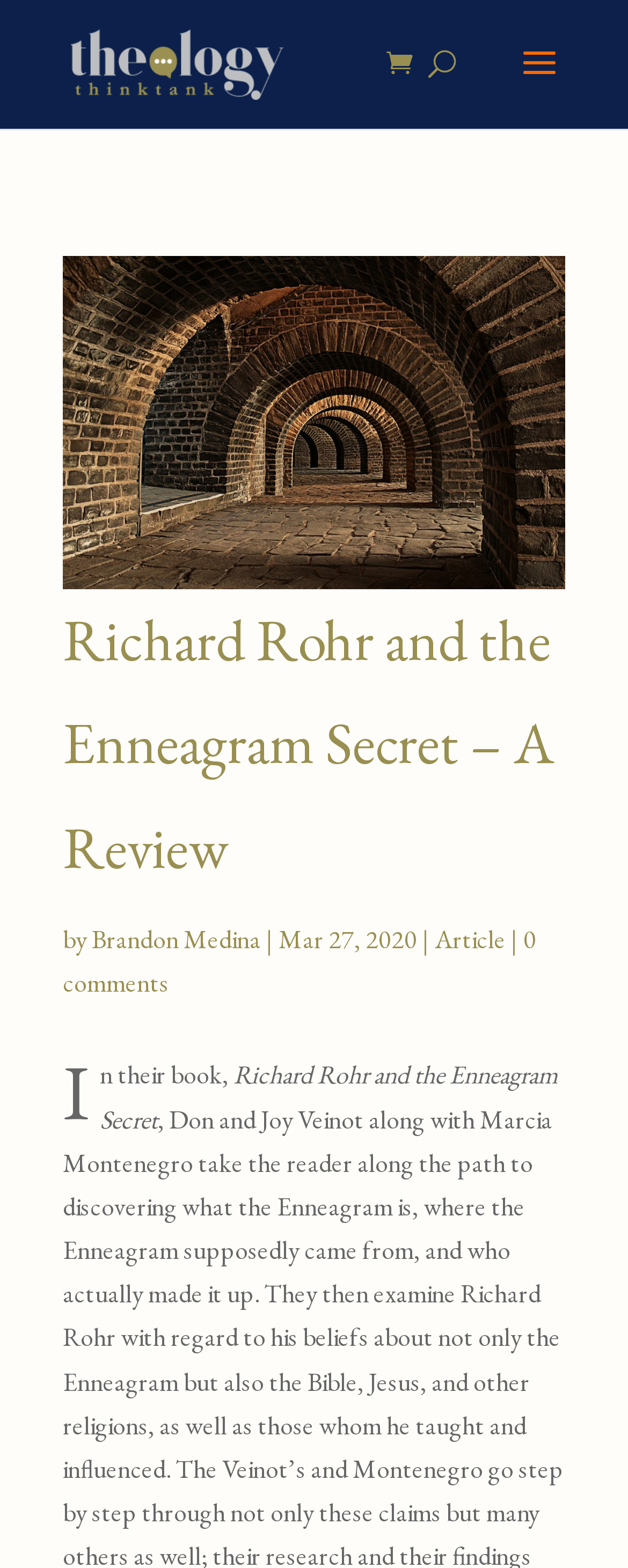Extract the bounding box for the UI element that matches this description: "Article".

[0.692, 0.588, 0.805, 0.61]